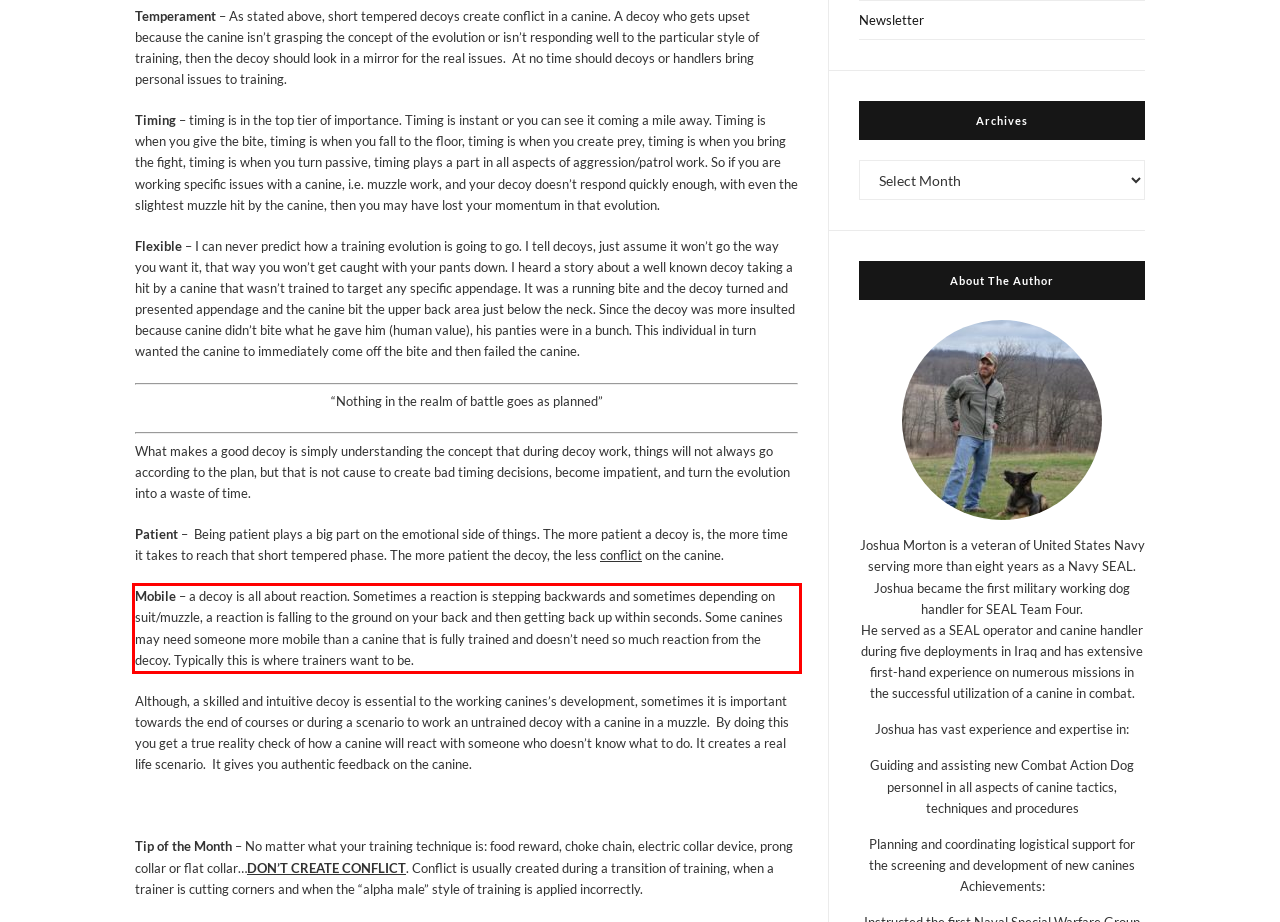Please identify the text within the red rectangular bounding box in the provided webpage screenshot.

Mobile – a decoy is all about reaction. Sometimes a reaction is stepping backwards and sometimes depending on suit/muzzle, a reaction is falling to the ground on your back and then getting back up within seconds. Some canines may need someone more mobile than a canine that is fully trained and doesn’t need so much reaction from the decoy. Typically this is where trainers want to be.